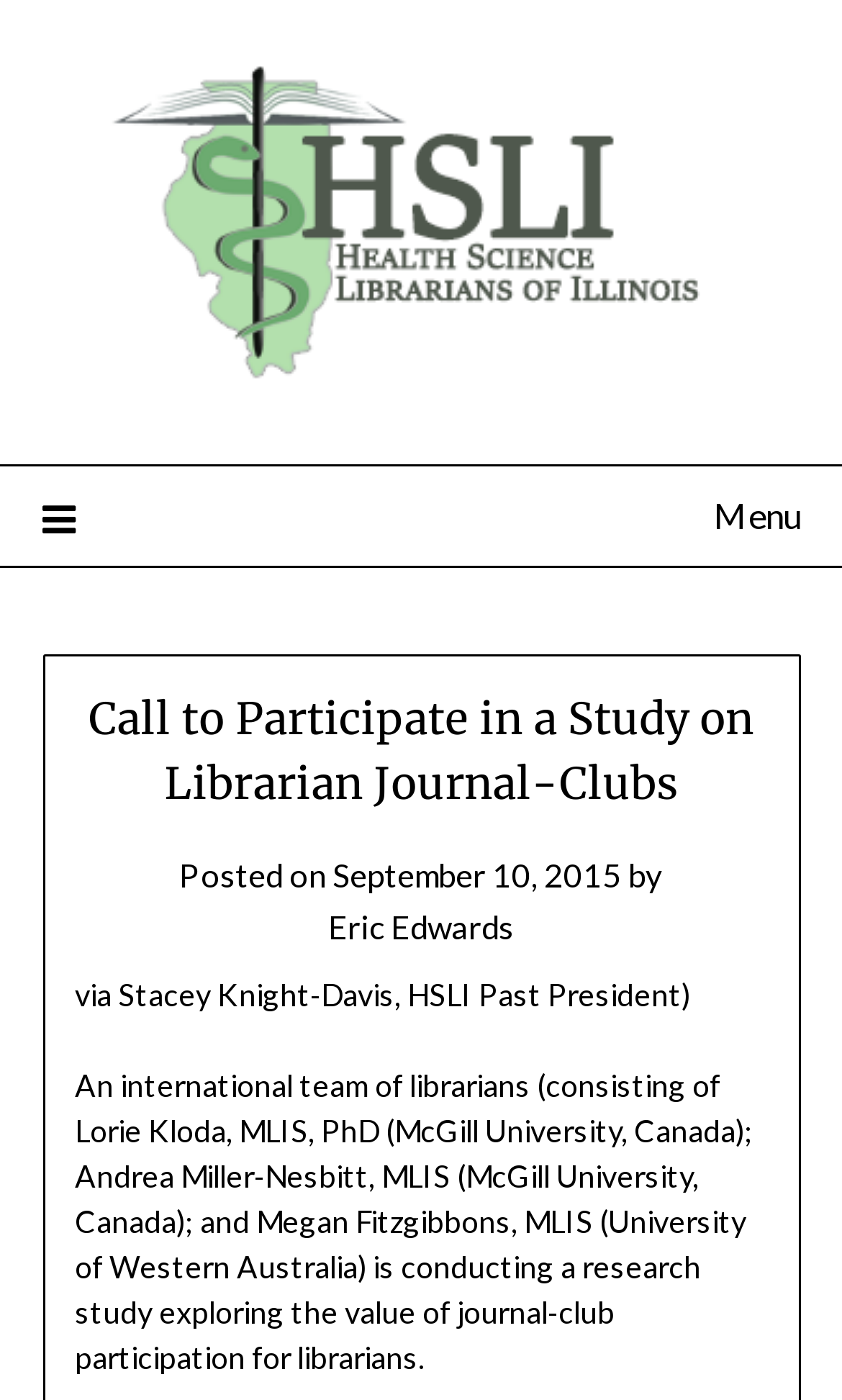Refer to the image and provide a thorough answer to this question:
Who is conducting the research study?

The answer can be found in the paragraph of text that starts with 'via Stacey Knight-Davis, HSLI Past President)'. It mentions that an international team of librarians, consisting of Lorie Kloda, Andrea Miller-Nesbitt, and Megan Fitzgibbons, is conducting a research study.